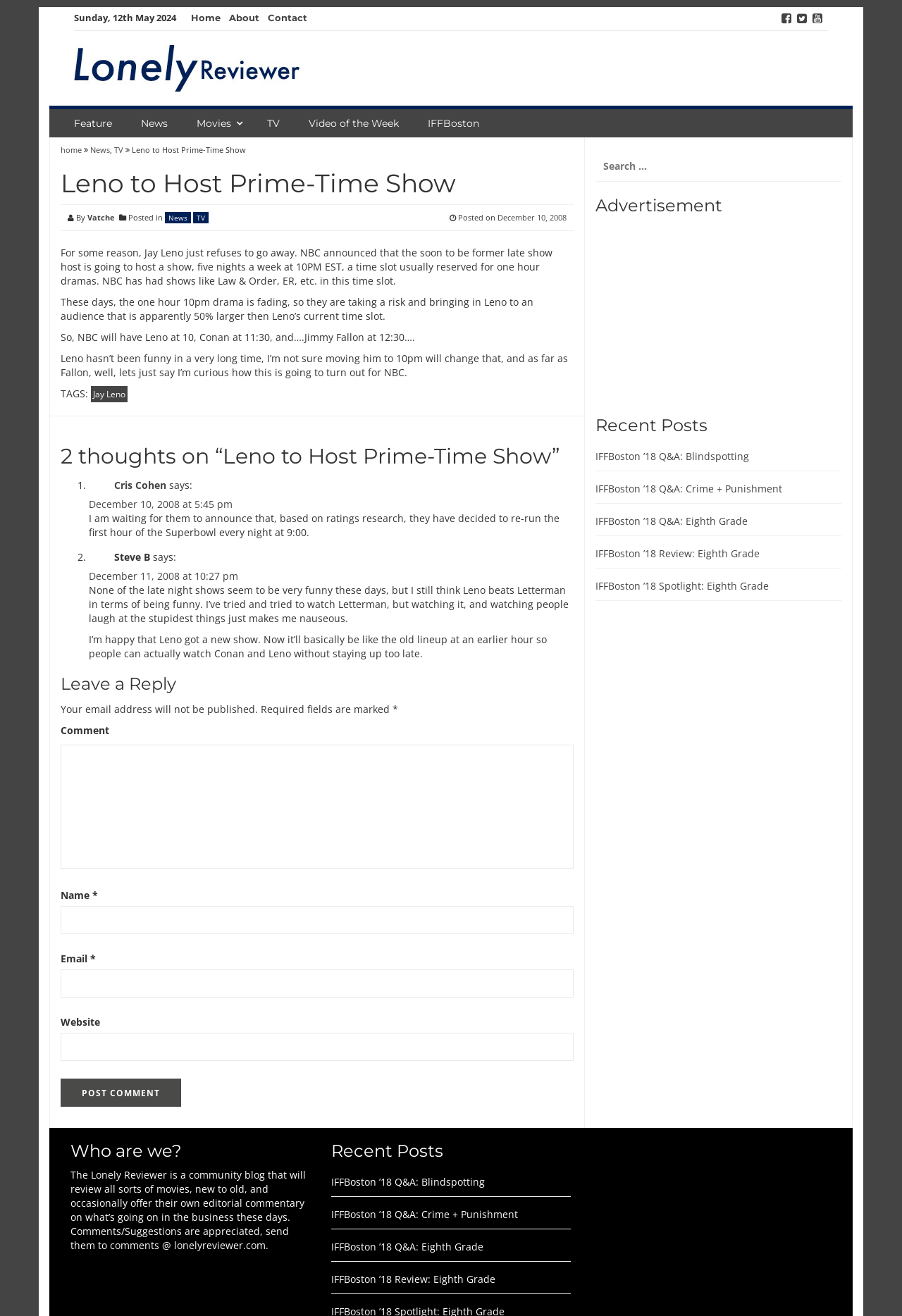Generate a comprehensive description of the webpage.

This webpage is about Jay Leno hosting a prime-time show, as indicated by the title "Leno to Host Prime-Time Show" at the top of the page. The page has a navigation menu at the top with links to "Home", "About", "Contact", and social media icons. Below the navigation menu, there is a section with links to different categories, including "Feature", "News", "Movies", "TV", and "Video of the Week".

The main content of the page is an article about Jay Leno's new show, which will air five nights a week at 10PM EST. The article discusses how this time slot is usually reserved for one-hour dramas, but NBC is taking a risk by bringing in Leno to an audience that is apparently 50% larger than his current time slot. The article also mentions that Leno hasn't been funny in a long time and expresses skepticism about the success of the new show.

Below the article, there is a section with comments from readers. There are two comments, each with a name, date, and time stamp. The first comment is from Cris Cohen, who jokingly suggests that NBC will re-run the first hour of the Super Bowl every night at 9:00. The second comment is from Steve B, who thinks that Leno is funnier than Letterman and is happy that Leno got a new show.

At the bottom of the page, there is a section where readers can leave a reply. This section includes fields for name, email, and website, as well as a text box for the comment. There is also a "Post Comment" button.

On the right side of the page, there is a complementary section with a search box and an advertisement. The search box allows readers to search for specific content on the website. The advertisement is below the search box.